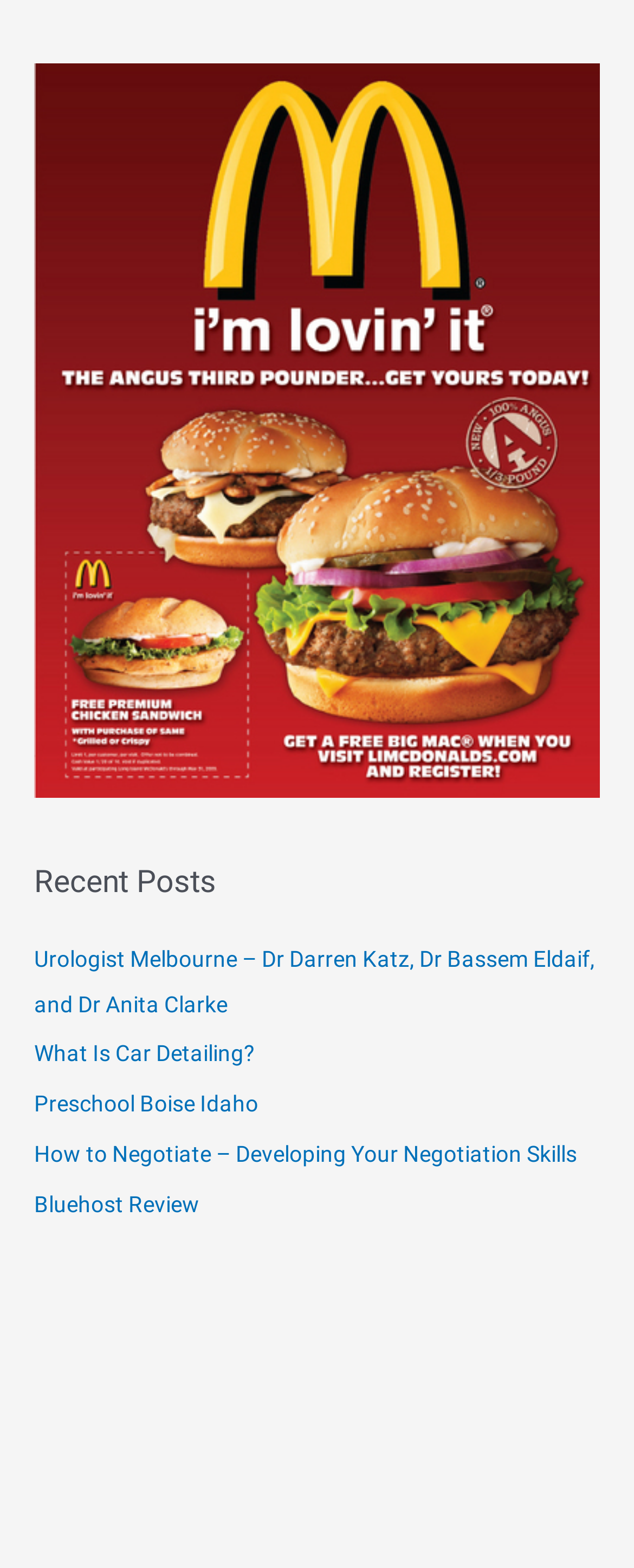Please provide a comprehensive answer to the question below using the information from the image: What is the category of the first post?

The first post is categorized as 'Urologist' because the link text 'Urologist Melbourne – Dr Darren Katz, Dr Bassem Eldaif, and Dr Anita Clarke' suggests that the post is related to urology.